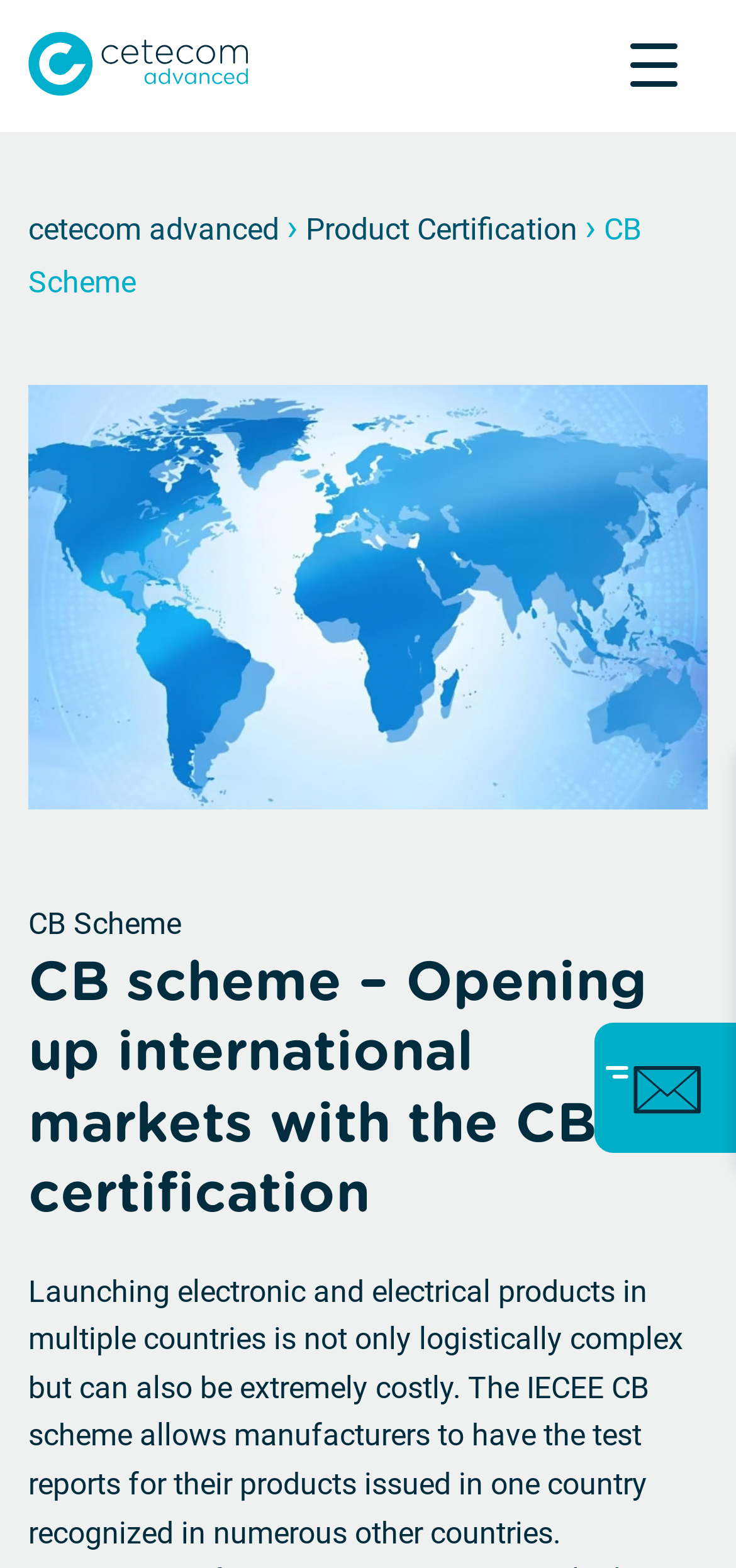Identify and provide the bounding box coordinates of the UI element described: "Knowledge Center". The coordinates should be formatted as [left, top, right, bottom], with each number being a float between 0 and 1.

[0.0, 0.341, 1.0, 0.376]